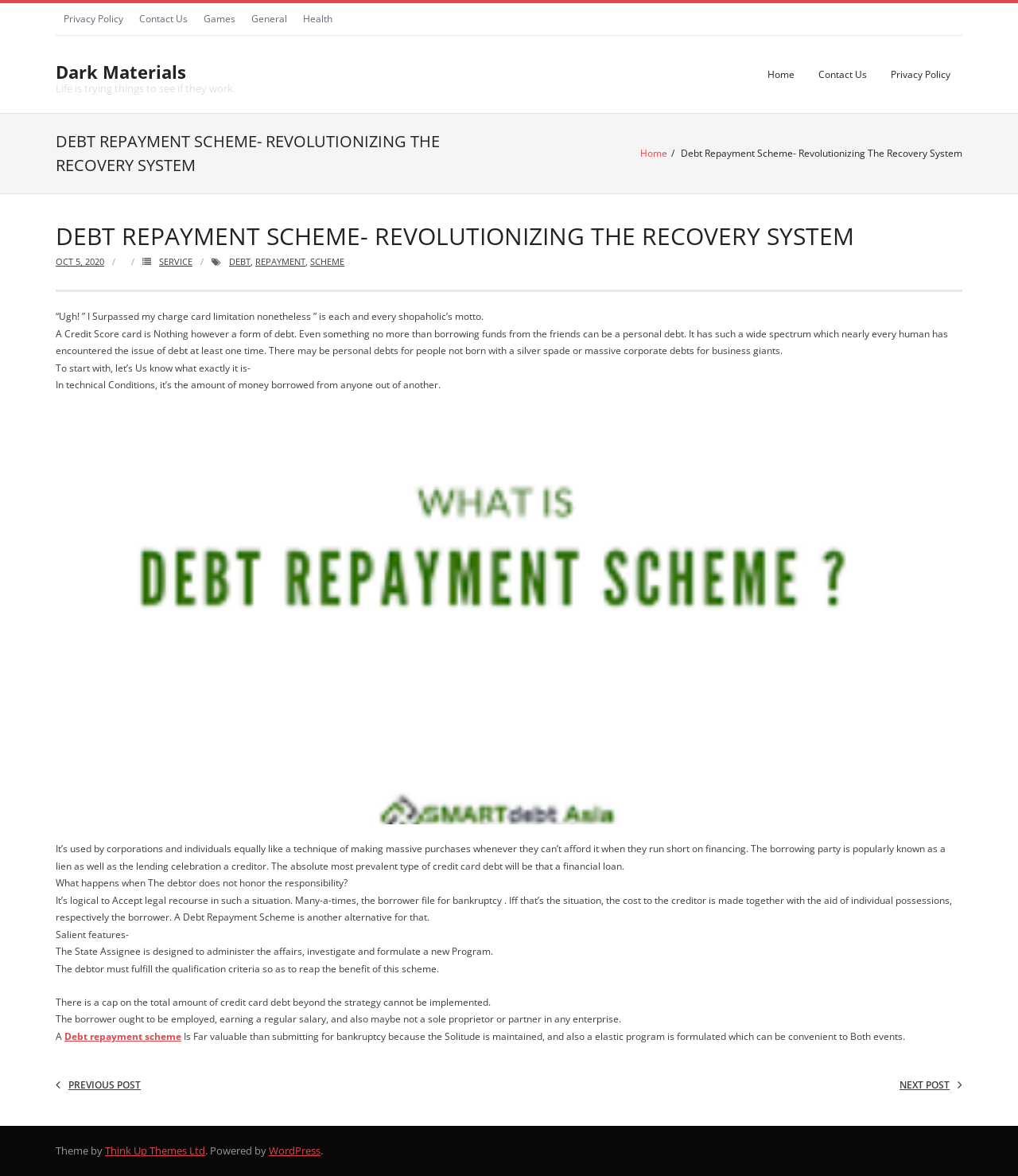Determine the bounding box coordinates of the UI element described by: "Health".

[0.29, 0.003, 0.334, 0.029]